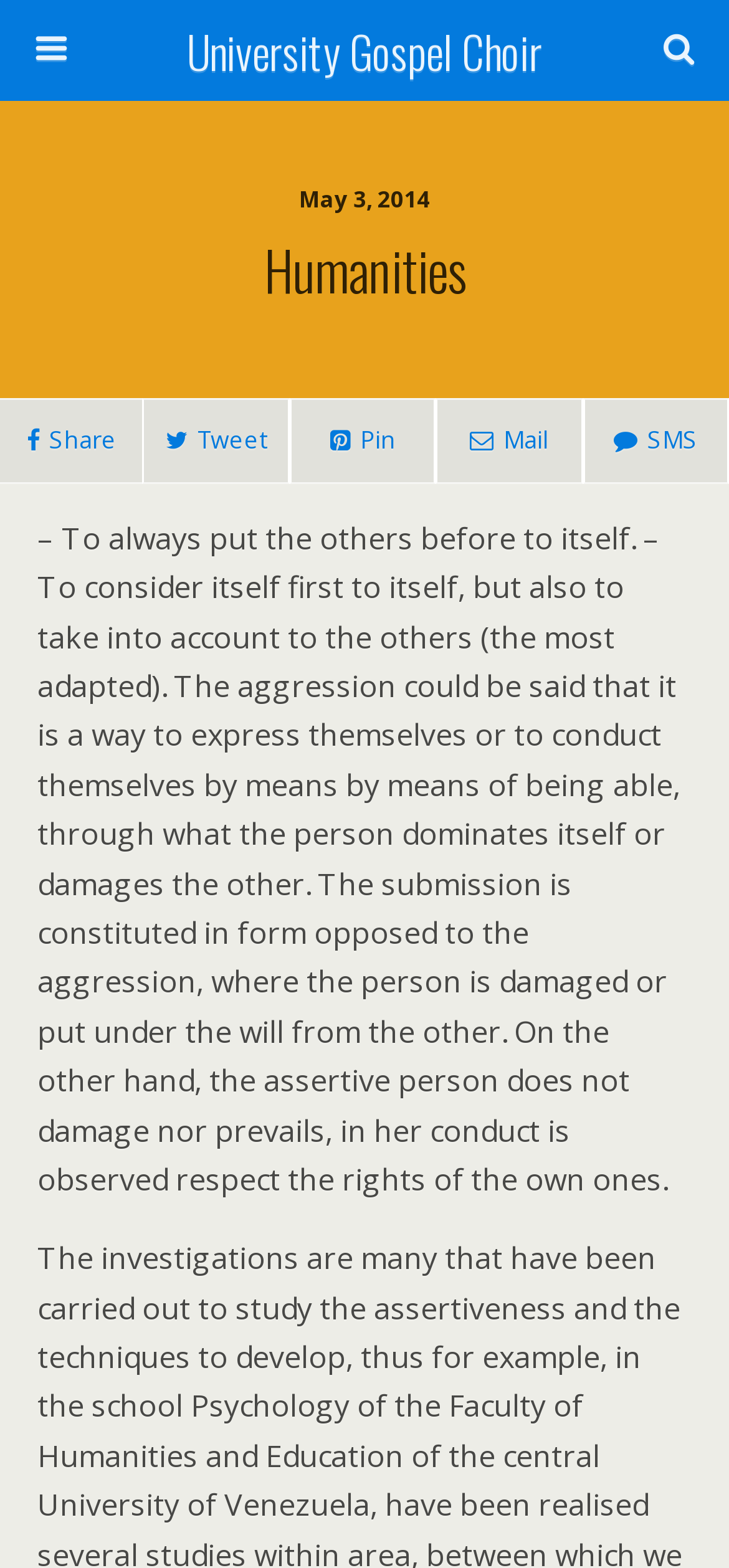Utilize the details in the image to give a detailed response to the question: What is the date mentioned on the webpage?

I found the date 'May 3, 2014' on the webpage by looking at the StaticText element with the bounding box coordinates [0.41, 0.117, 0.59, 0.137].